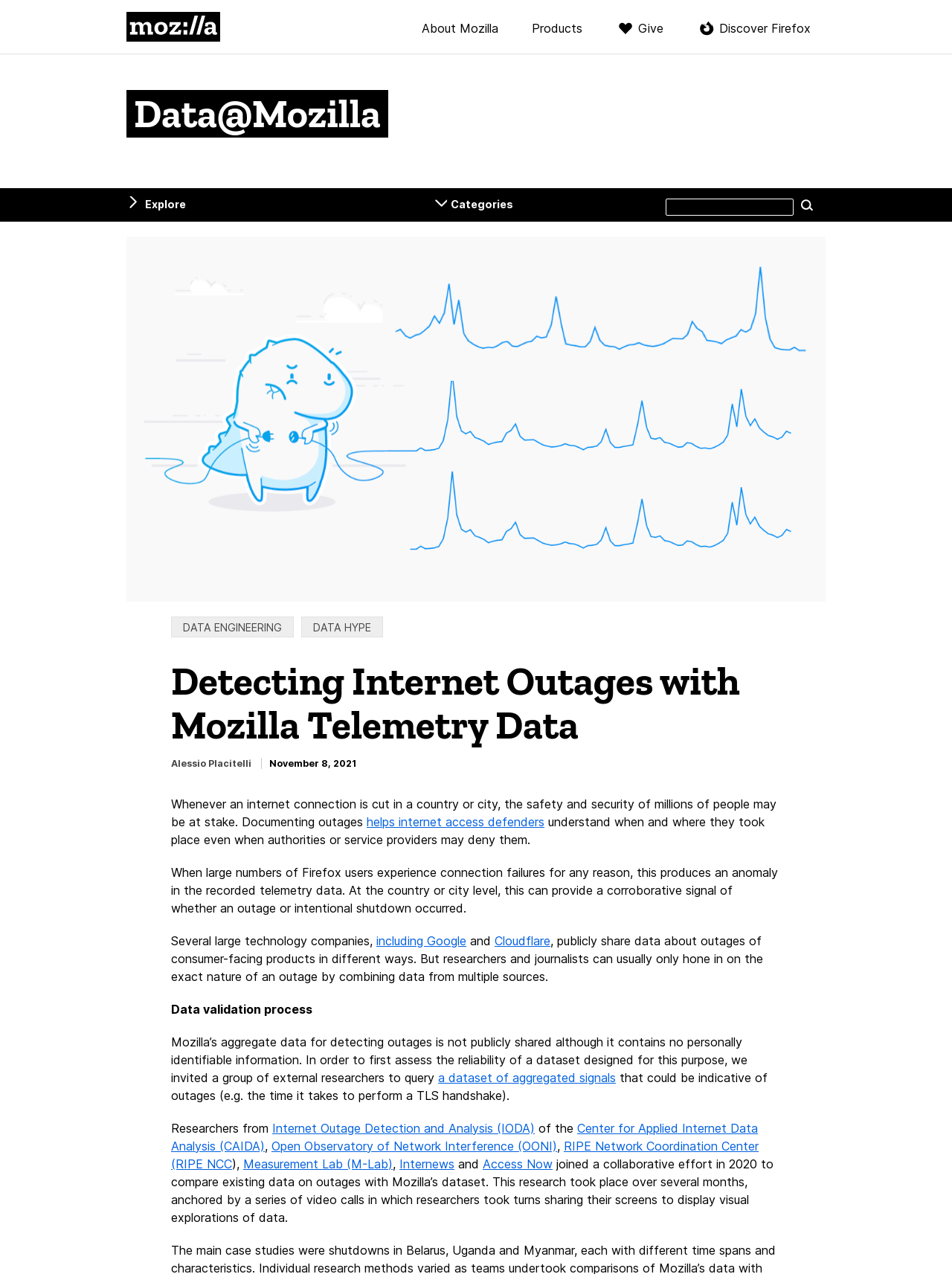Please identify the bounding box coordinates of the region to click in order to complete the task: "Read about Detecting Internet Outages with Mozilla Telemetry Data". The coordinates must be four float numbers between 0 and 1, specified as [left, top, right, bottom].

[0.18, 0.518, 0.82, 0.586]